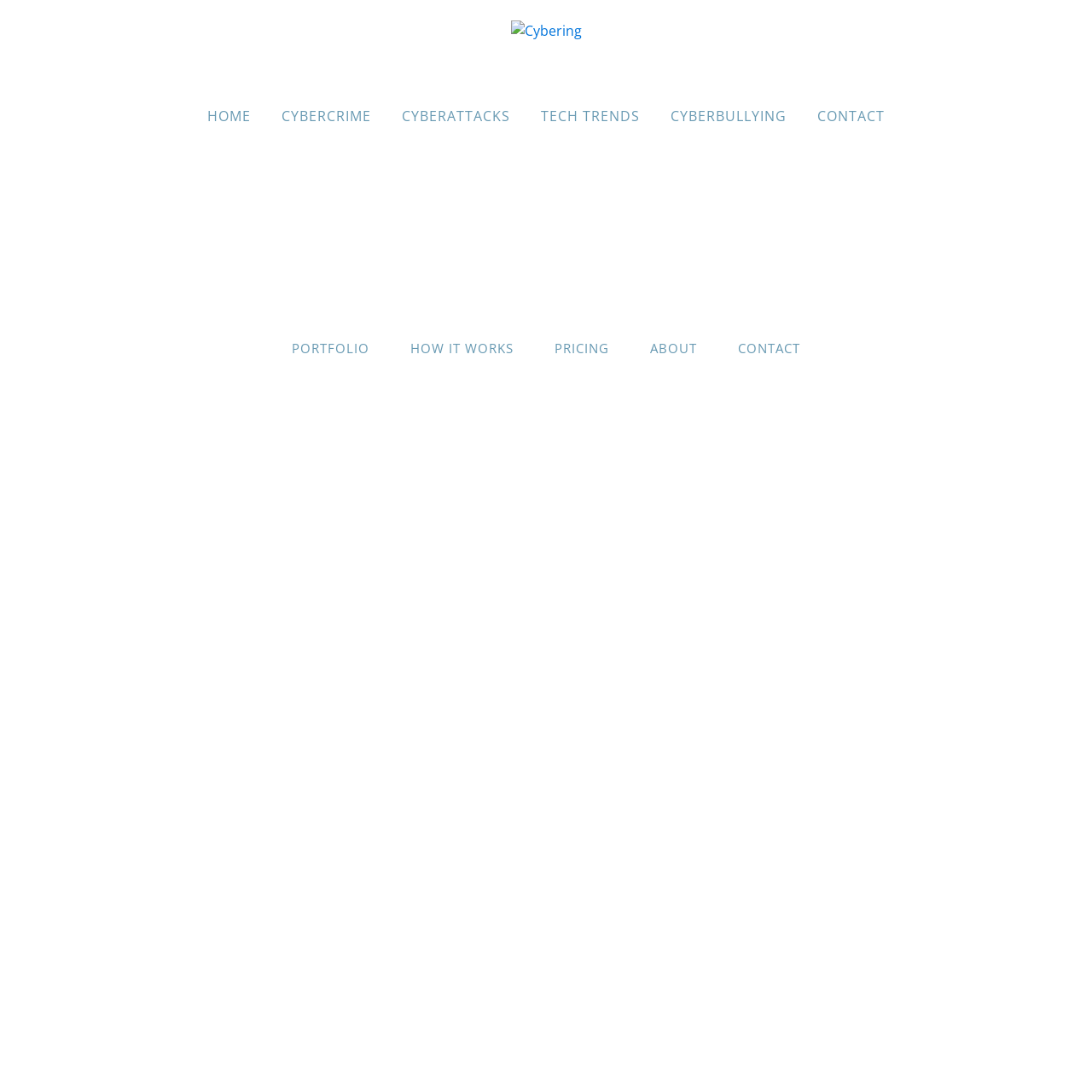Answer the question below using just one word or a short phrase: 
What is the last link in the secondary navigation?

CONTACT